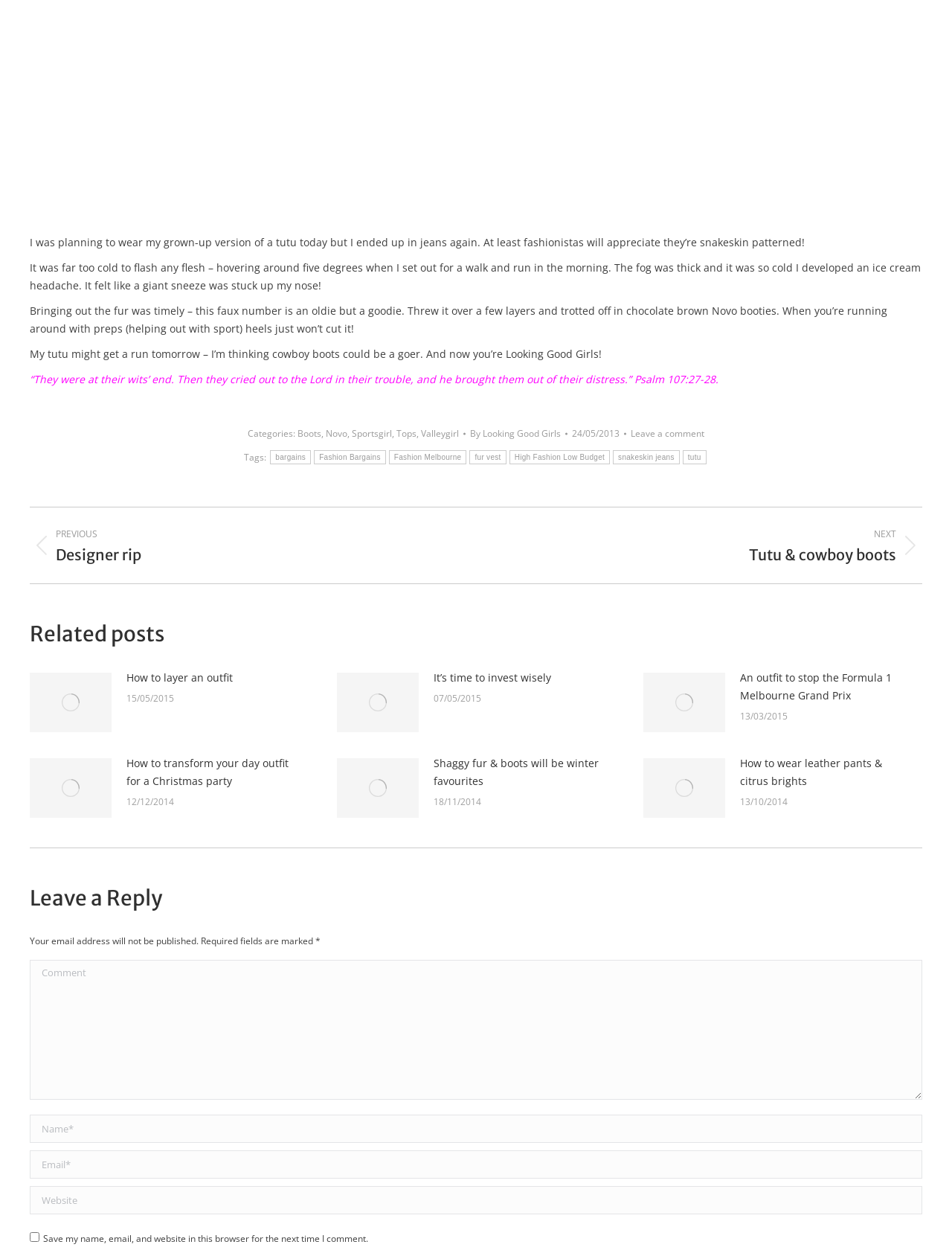Provide the bounding box coordinates for the UI element that is described as: "Valleygirl".

[0.442, 0.34, 0.482, 0.35]